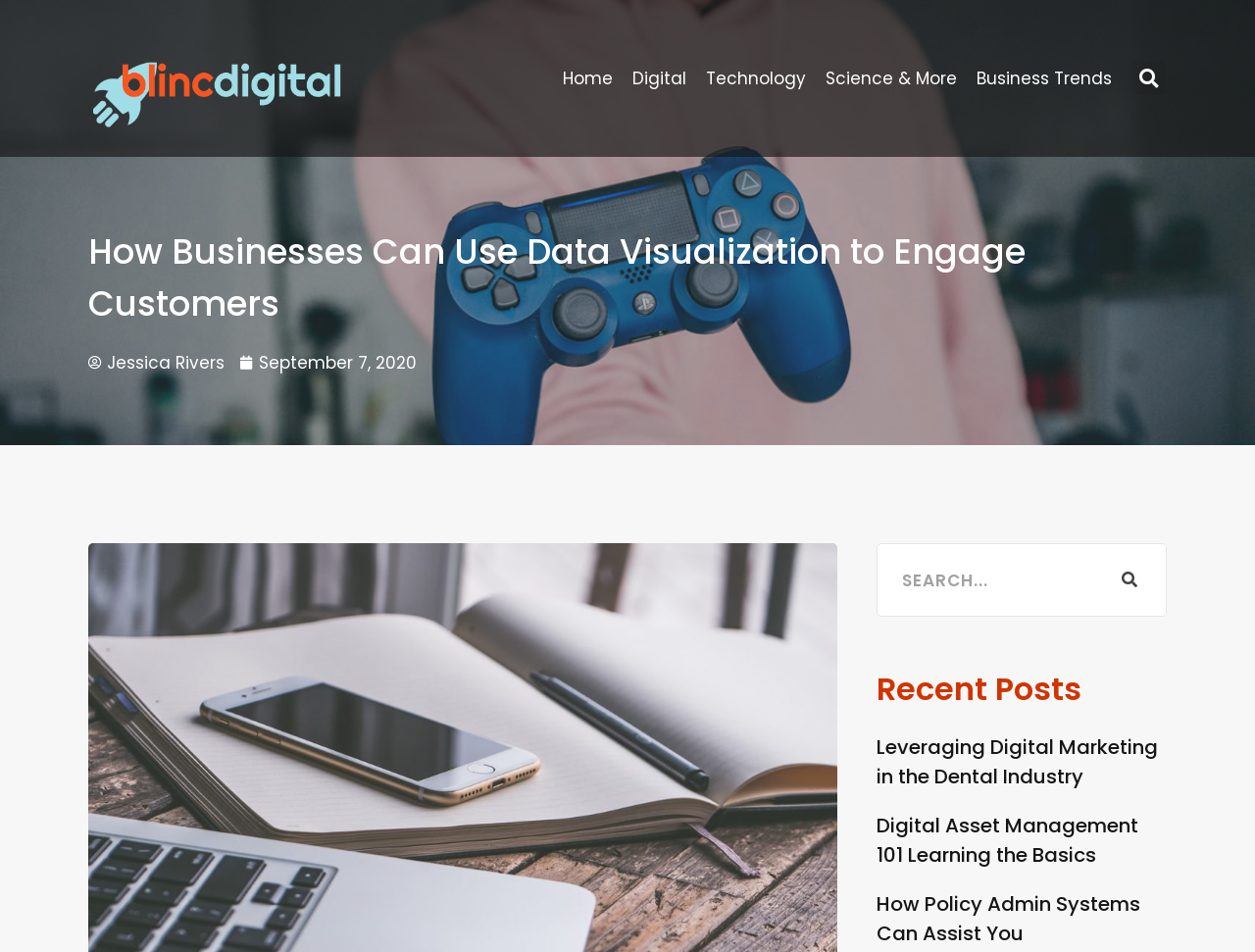Provide the bounding box coordinates for the area that should be clicked to complete the instruction: "Read the article about Digital Asset Management".

[0.698, 0.853, 0.907, 0.913]